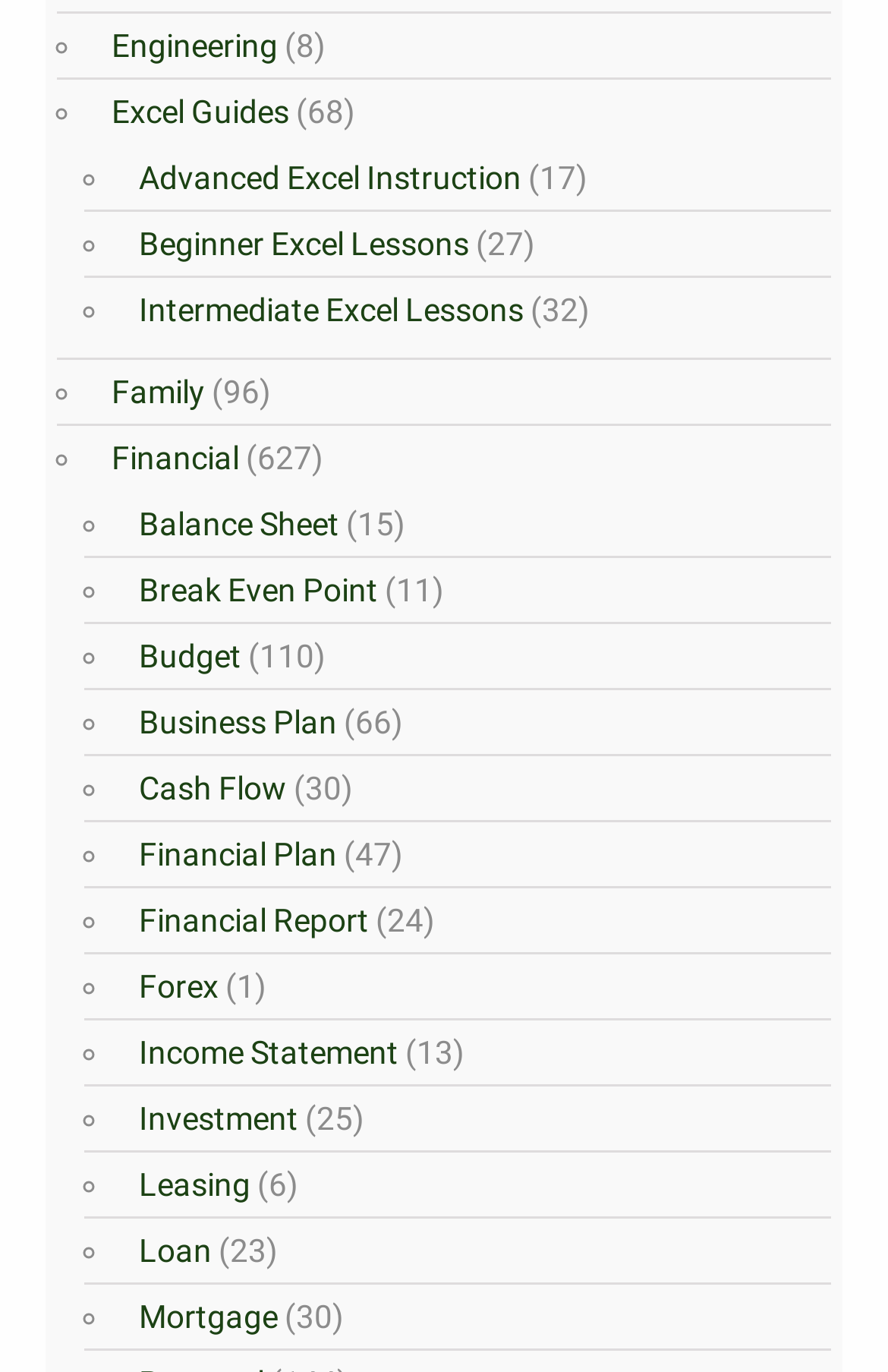Select the bounding box coordinates of the element I need to click to carry out the following instruction: "Go to Family".

[0.113, 0.272, 0.231, 0.299]